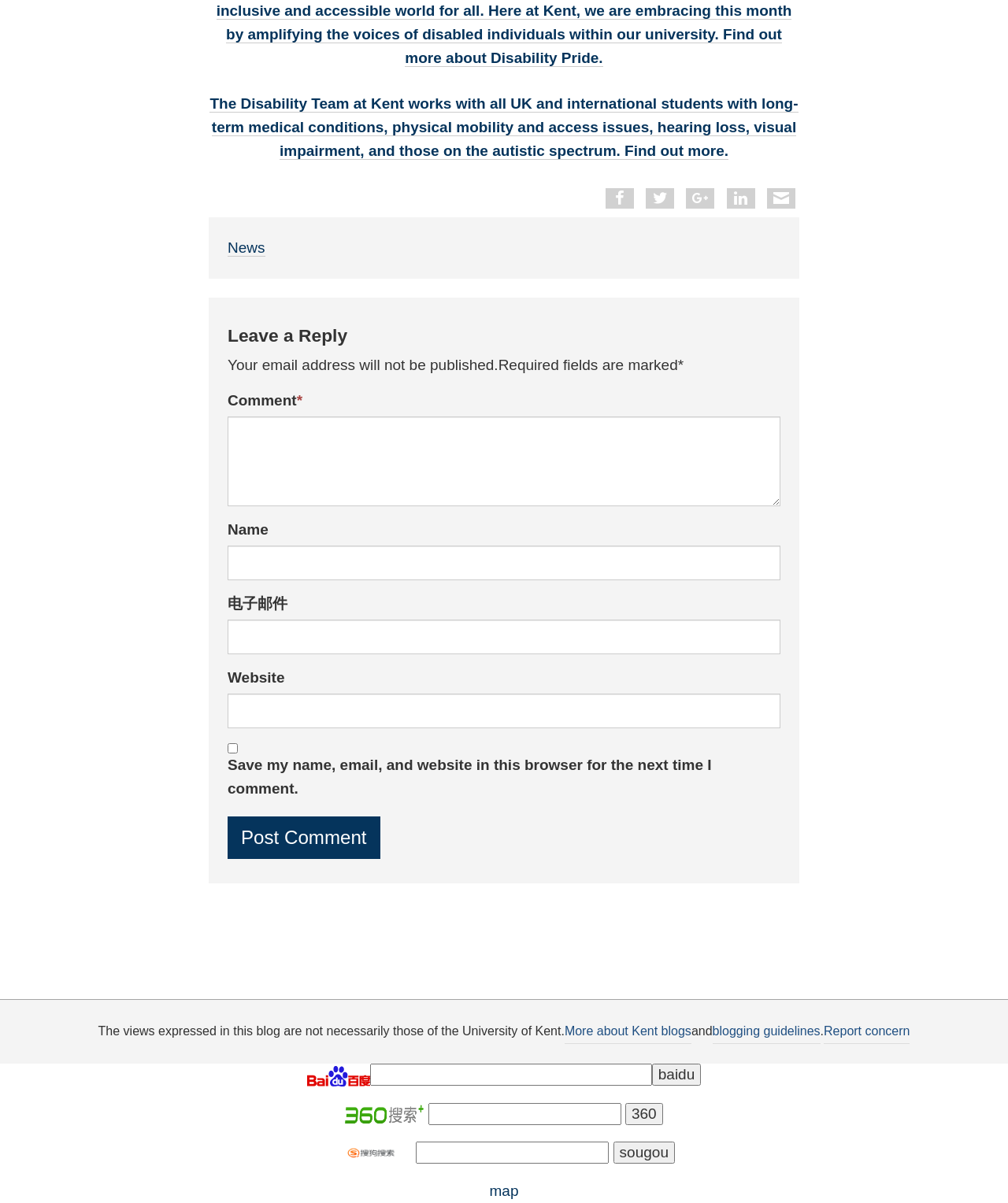Please identify the bounding box coordinates of where to click in order to follow the instruction: "Leave a comment".

[0.226, 0.346, 0.774, 0.421]